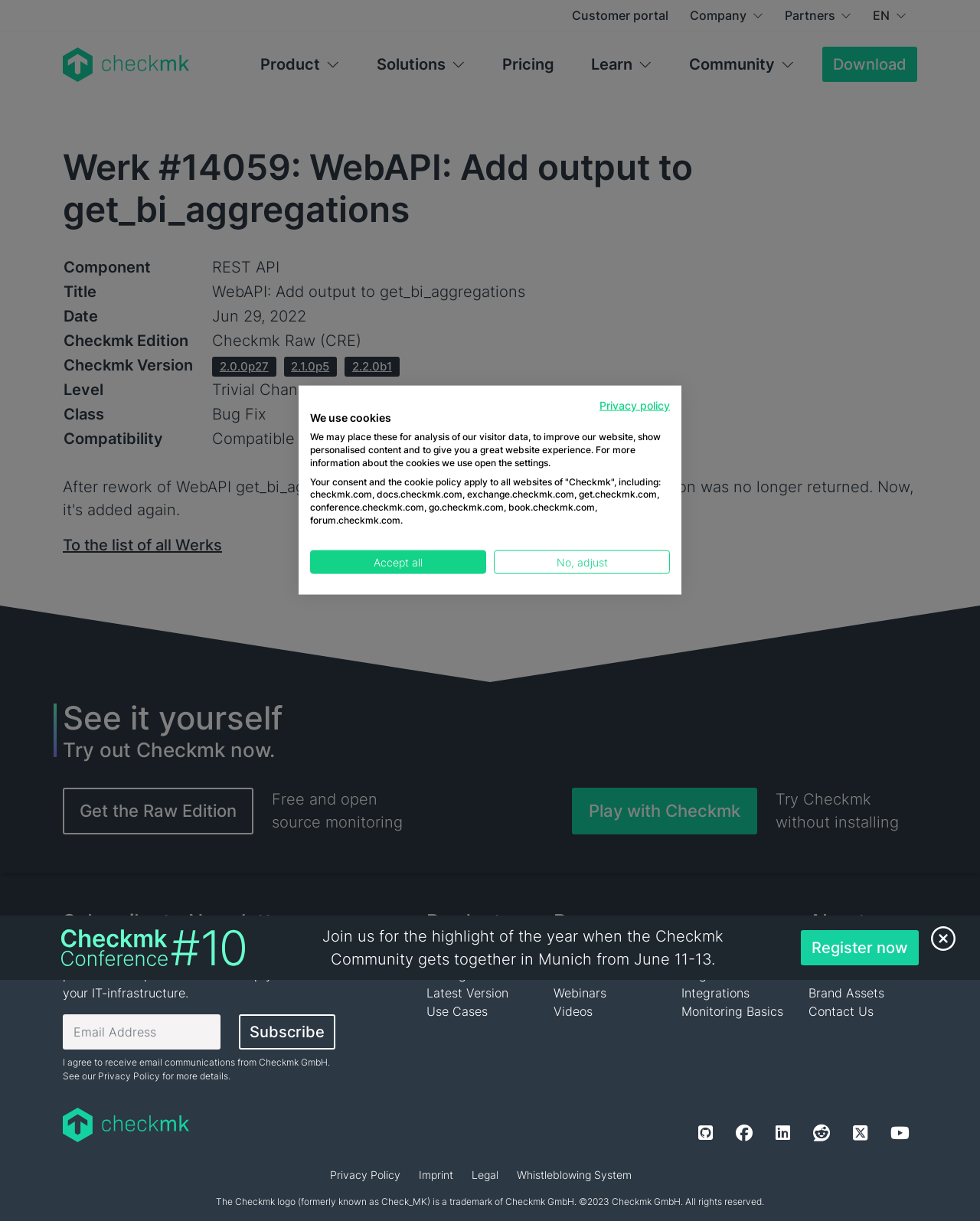Provide a one-word or short-phrase answer to the question:
How many versions of Checkmk are mentioned in the Werk #14059?

3